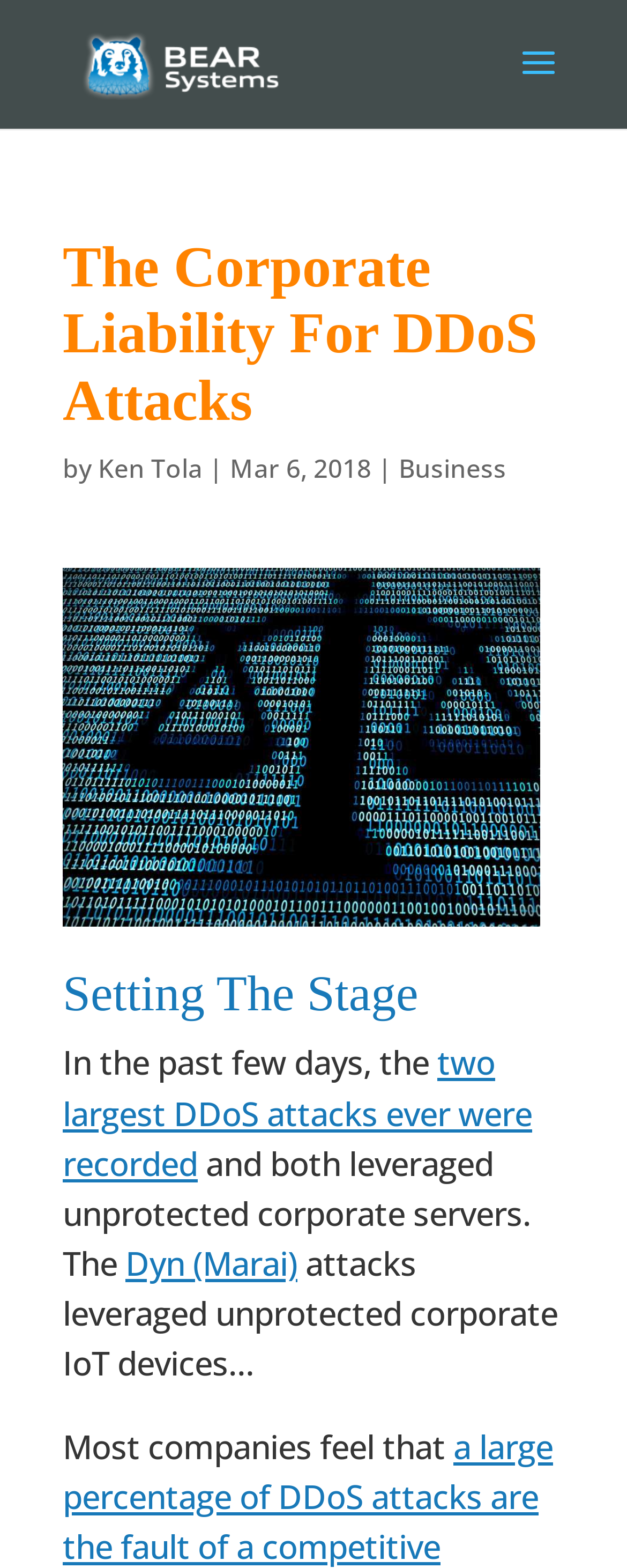Respond to the question below with a single word or phrase: What is the topic of the article's first section?

Setting The Stage